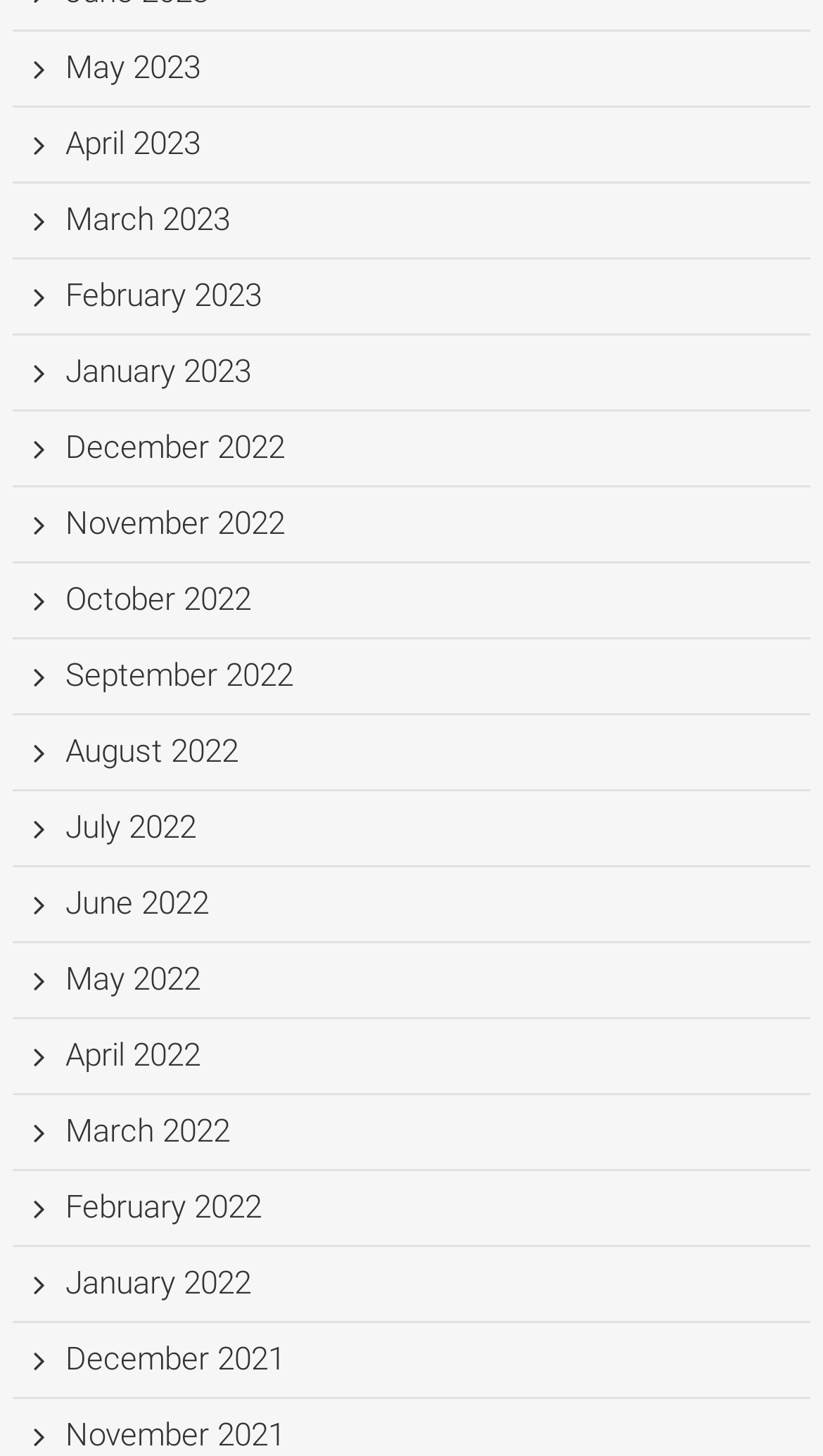What is the pattern of the months listed?
Please provide a detailed and thorough answer to the question.

I observed the list of links and noticed that each link represents a month, with the most recent month at the top and the earliest month at the bottom. This suggests that the webpage is listing monthly archives.